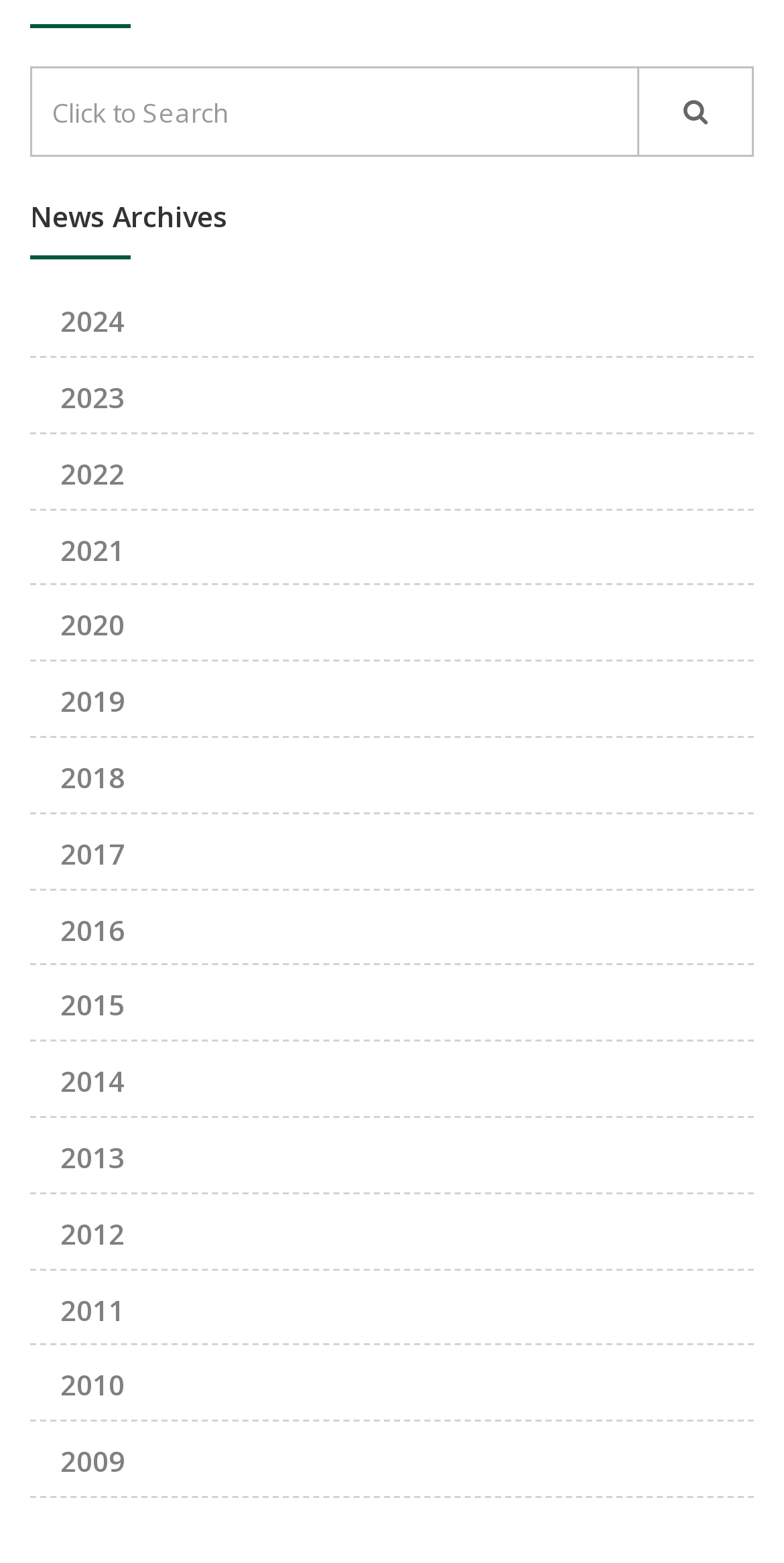Identify the bounding box coordinates for the region to click in order to carry out this instruction: "Click the search button". Provide the coordinates using four float numbers between 0 and 1, formatted as [left, top, right, bottom].

[0.813, 0.043, 0.962, 0.101]